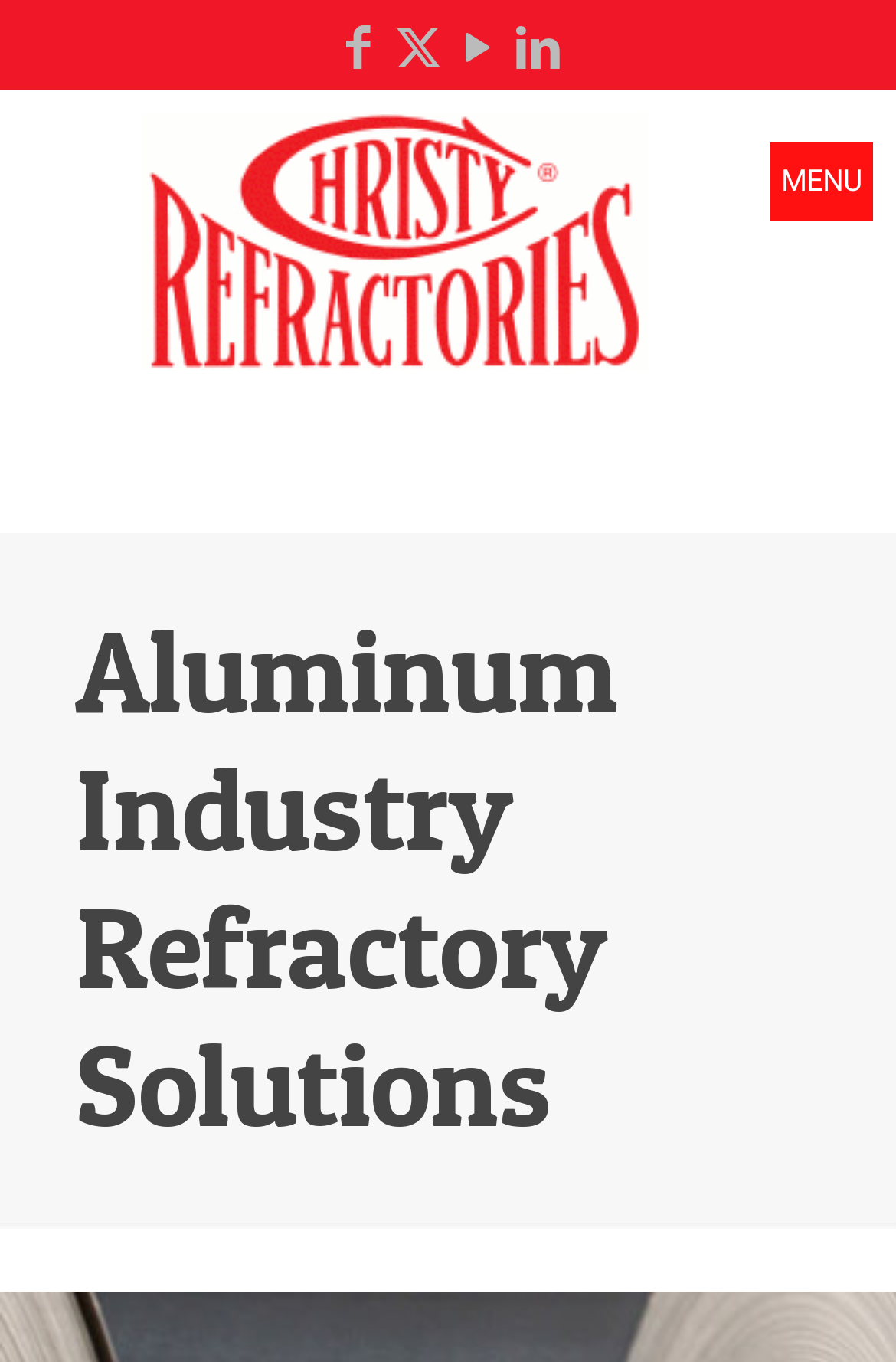Extract the bounding box coordinates for the UI element described as: "aria-label="LinkedIn icon" title="LinkedIn"".

[0.573, 0.015, 0.627, 0.056]